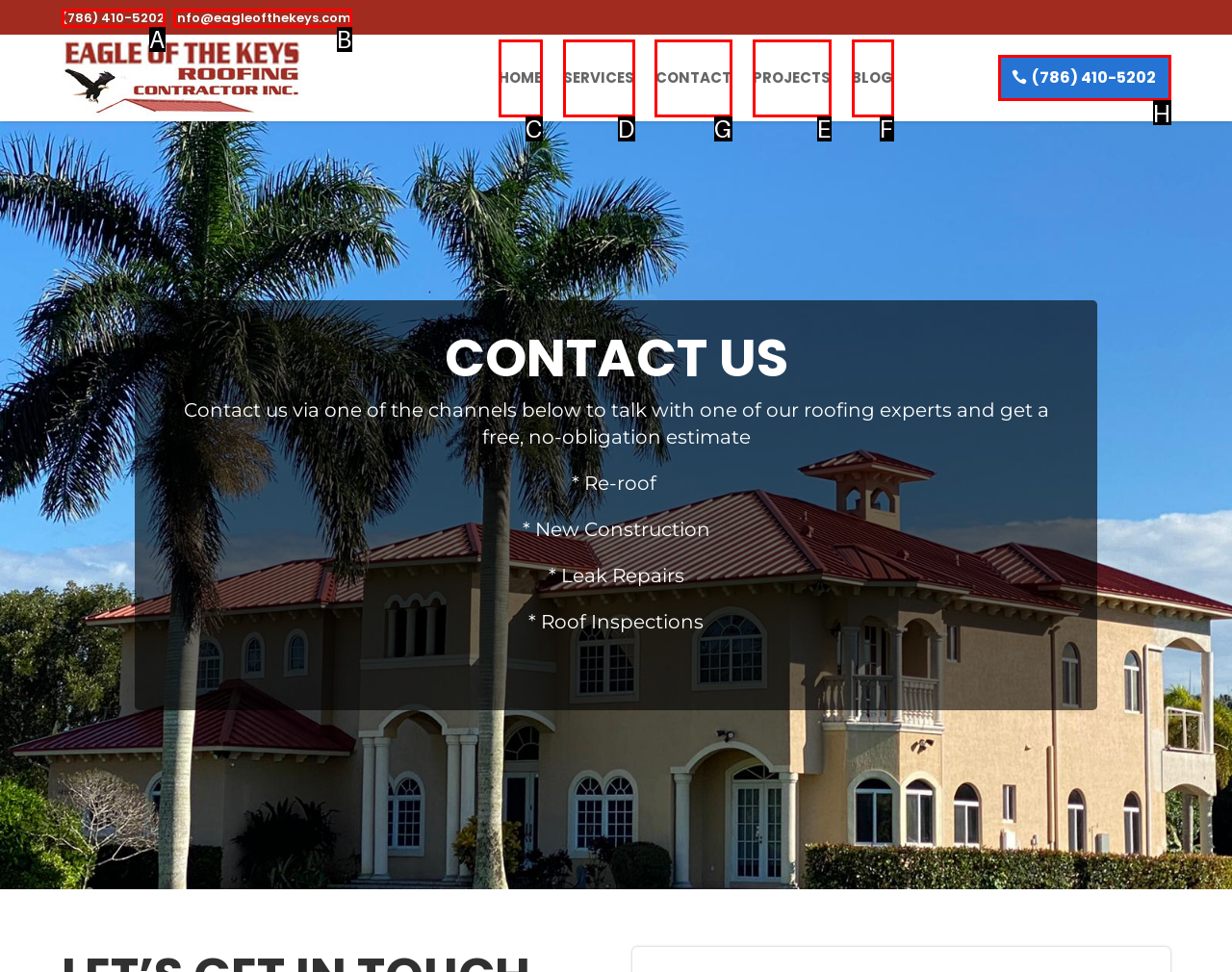Which choice should you pick to execute the task: View the contact page
Respond with the letter associated with the correct option only.

G